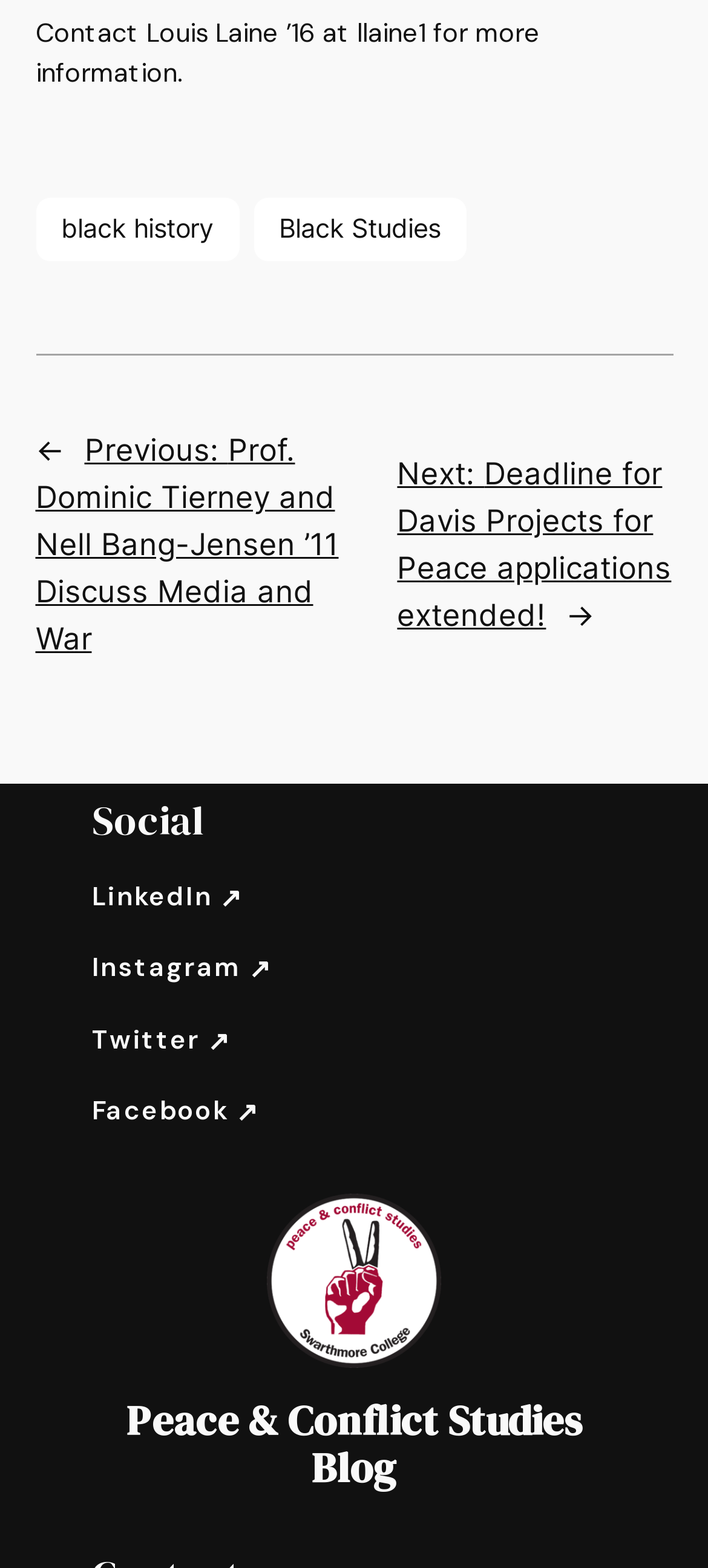Pinpoint the bounding box coordinates of the clickable area necessary to execute the following instruction: "Close the dialogue". The coordinates should be given as four float numbers between 0 and 1, namely [left, top, right, bottom].

None